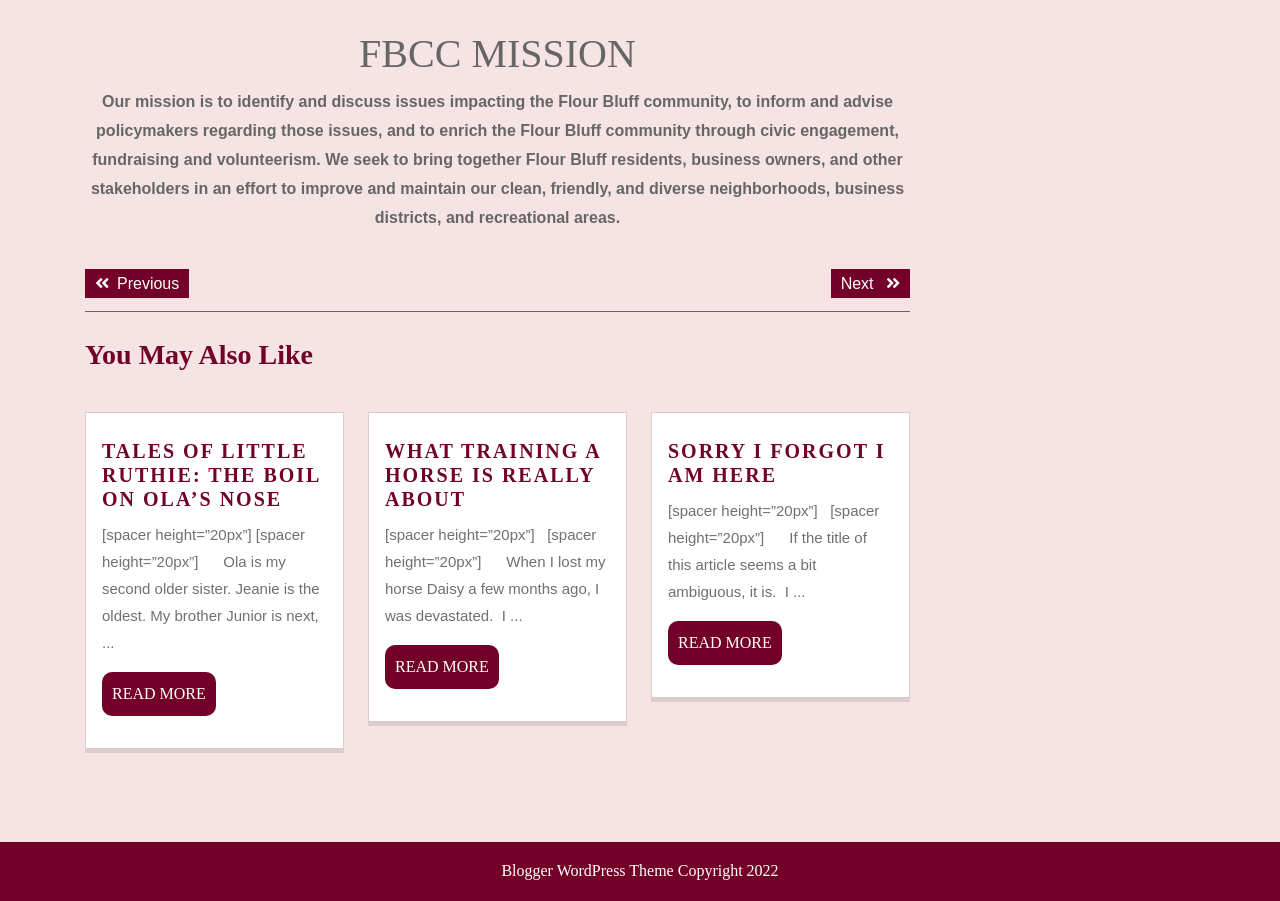Please locate the clickable area by providing the bounding box coordinates to follow this instruction: "Click on 'Previous post'".

[0.066, 0.299, 0.148, 0.331]